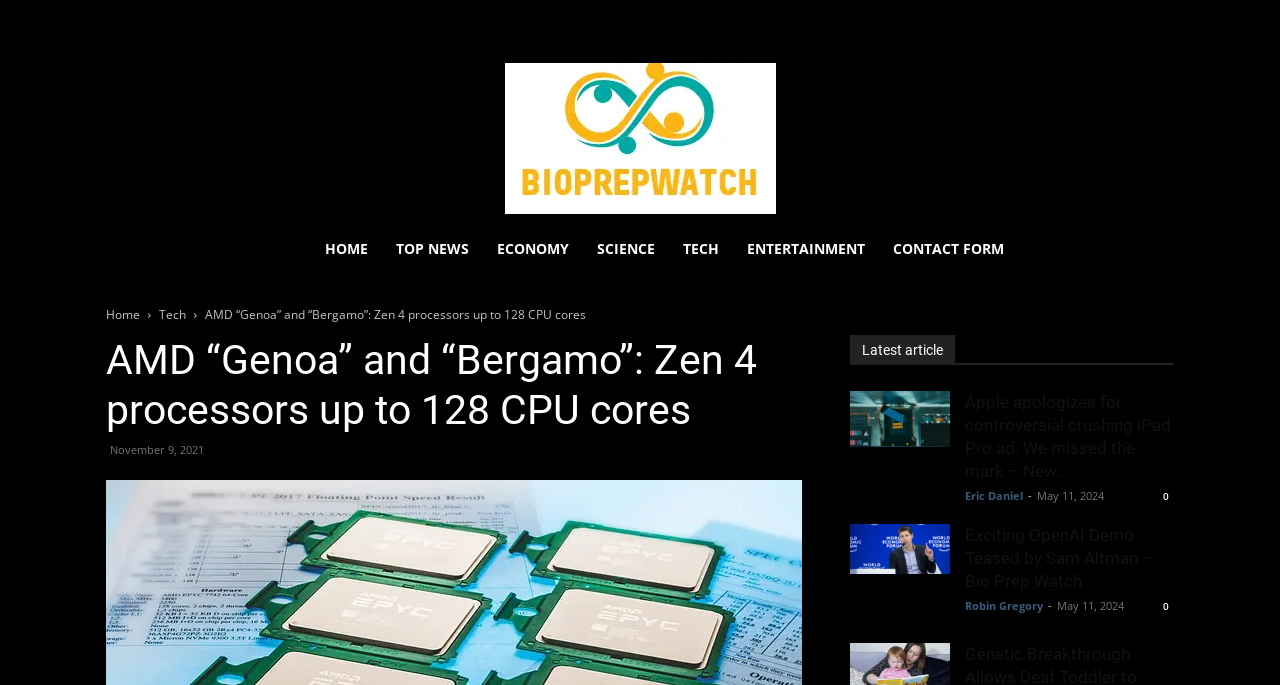Show the bounding box coordinates for the HTML element as described: "BioPrepWatch".

[0.0, 0.092, 1.0, 0.312]